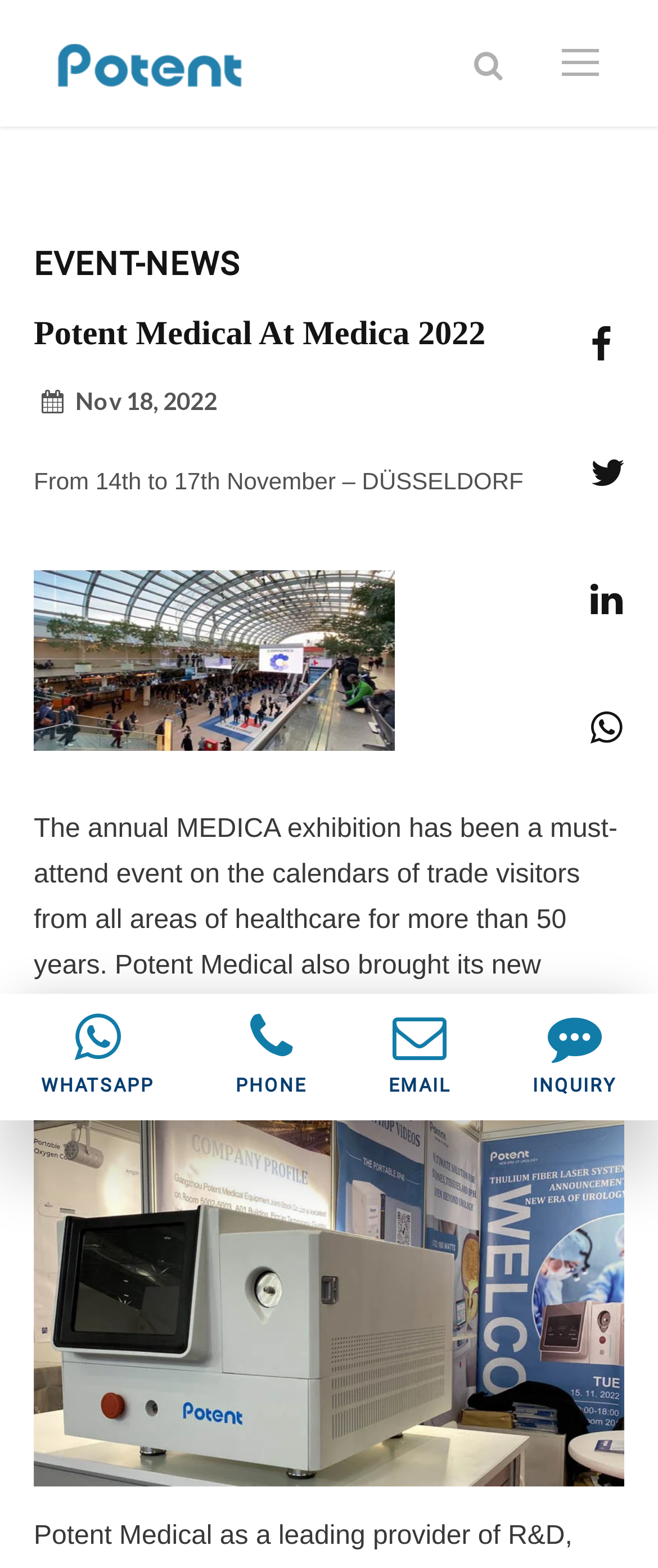What is Potent Medical bringing to the exhibition?
Please answer the question as detailed as possible.

I inferred this answer by reading the text 'Potent Medical also brought its new THULIUM FIBER LASER SYSTEM to this exhibition.' which clearly states what Potent Medical is bringing to the exhibition.